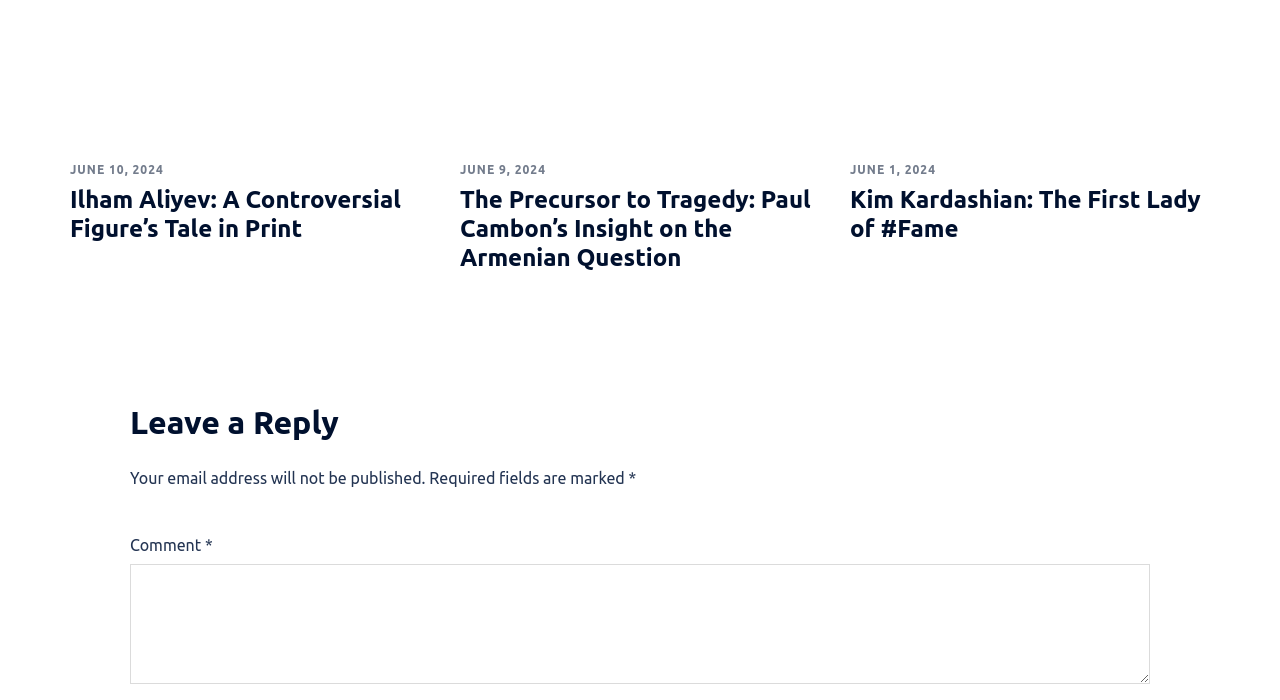How many articles are listed on this webpage?
Could you give a comprehensive explanation in response to this question?

I counted the number of article links and headings on the webpage, which are three, indicating that there are three articles listed.